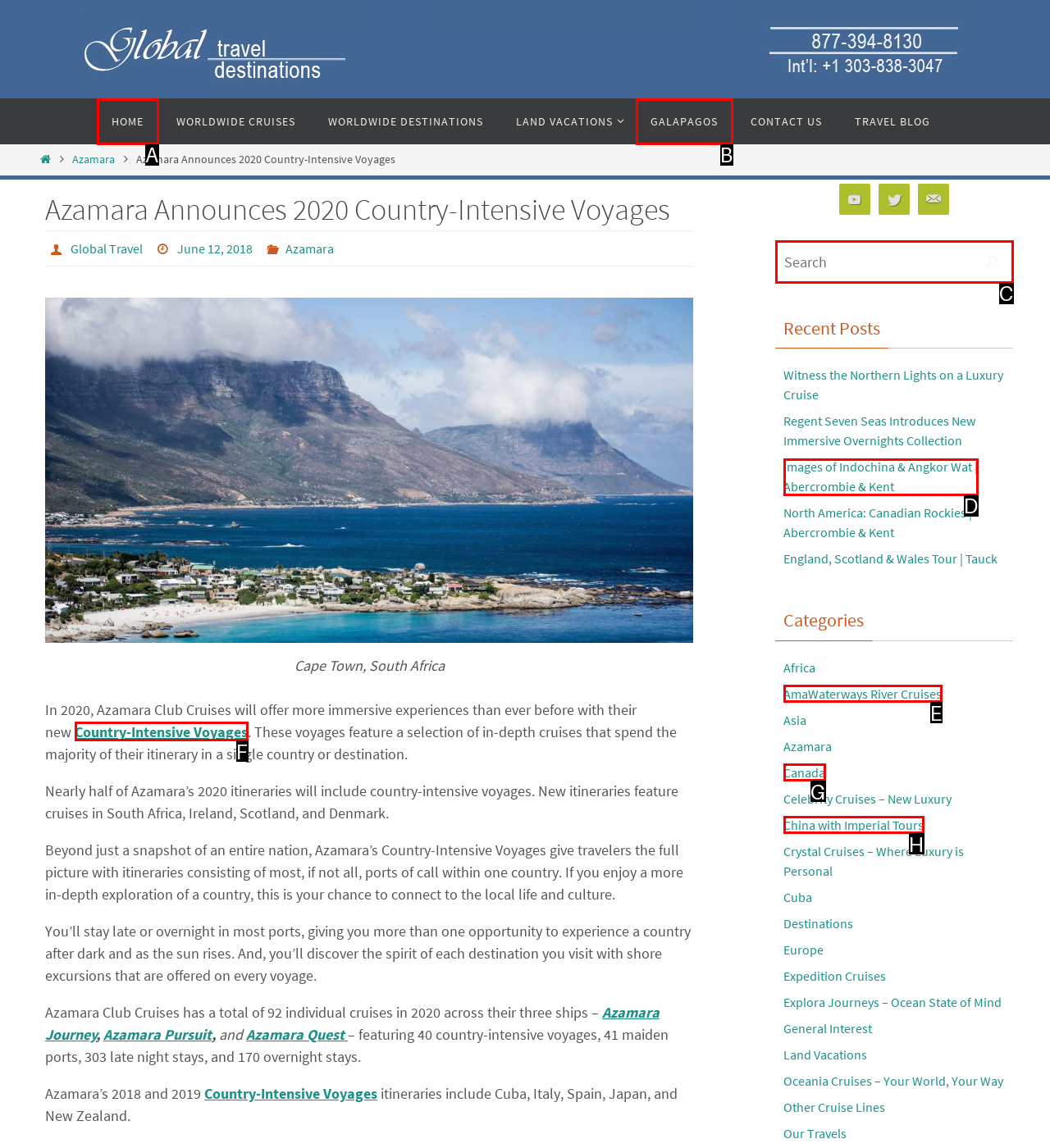Identify the bounding box that corresponds to: Home
Respond with the letter of the correct option from the provided choices.

A